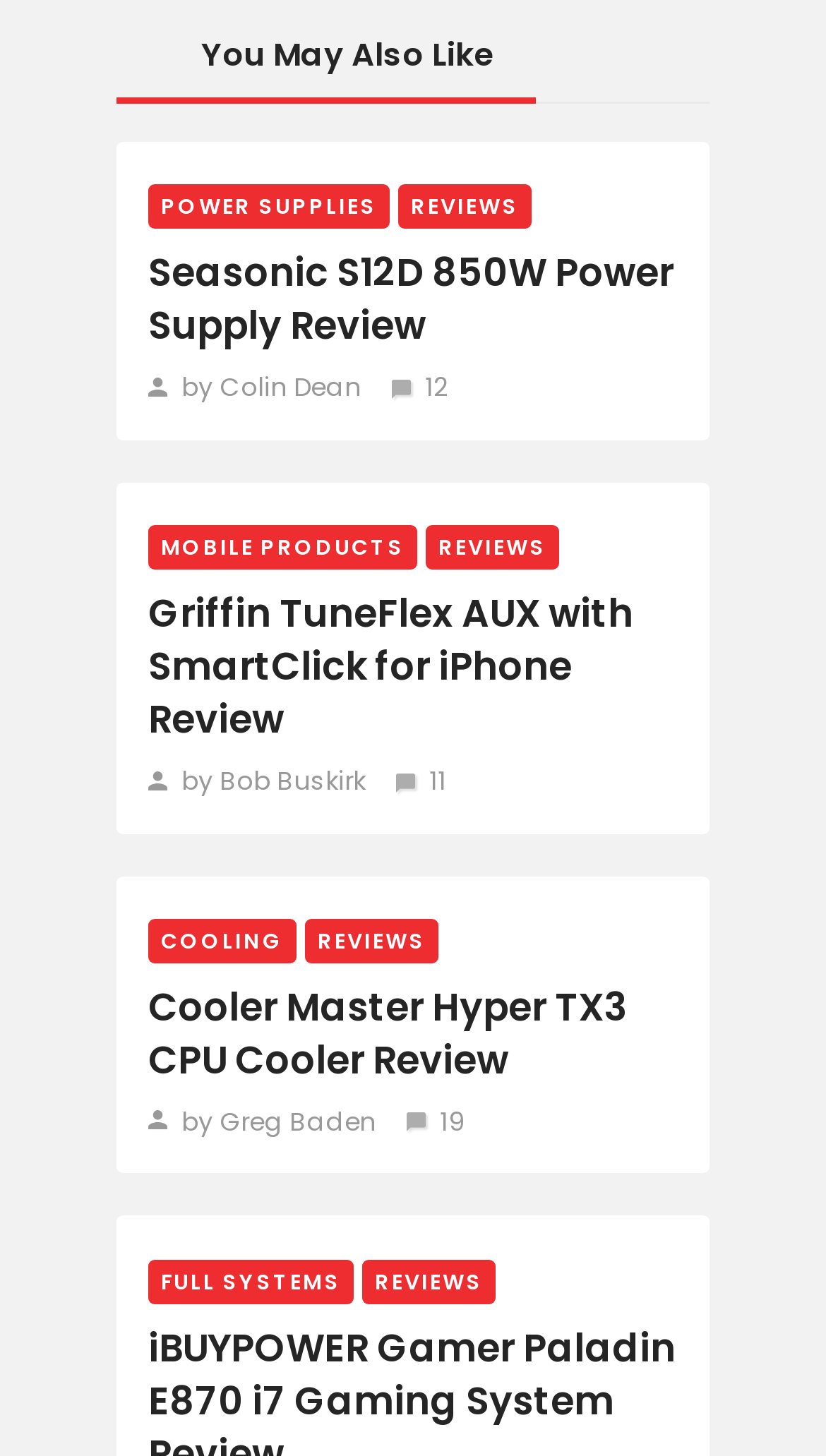Could you indicate the bounding box coordinates of the region to click in order to complete this instruction: "Check out Cooler Master Hyper TX3 CPU Cooler Review".

[0.179, 0.675, 0.821, 0.747]